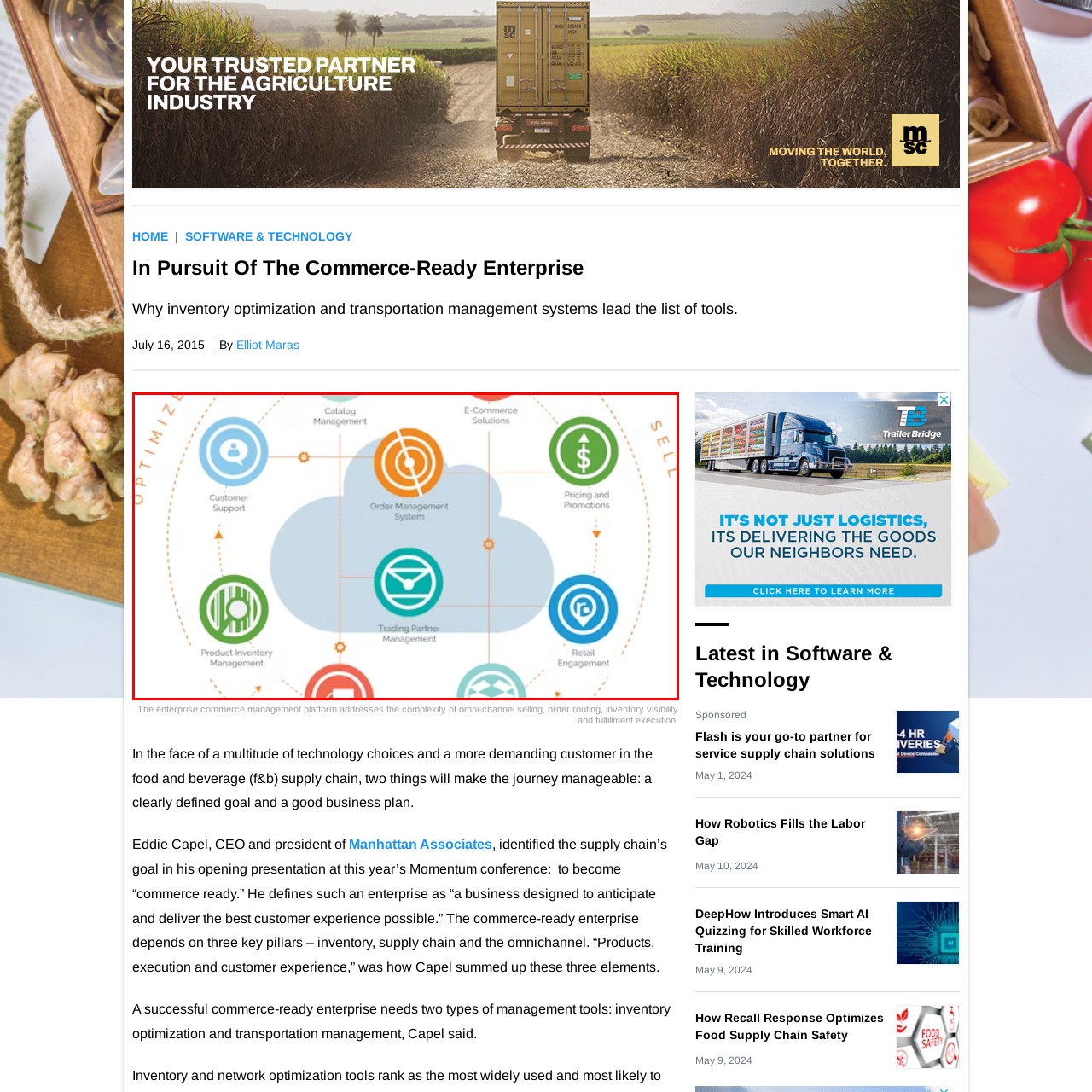View the portion of the image within the red bounding box and answer this question using a single word or phrase:
What does the green color represent?

Management areas